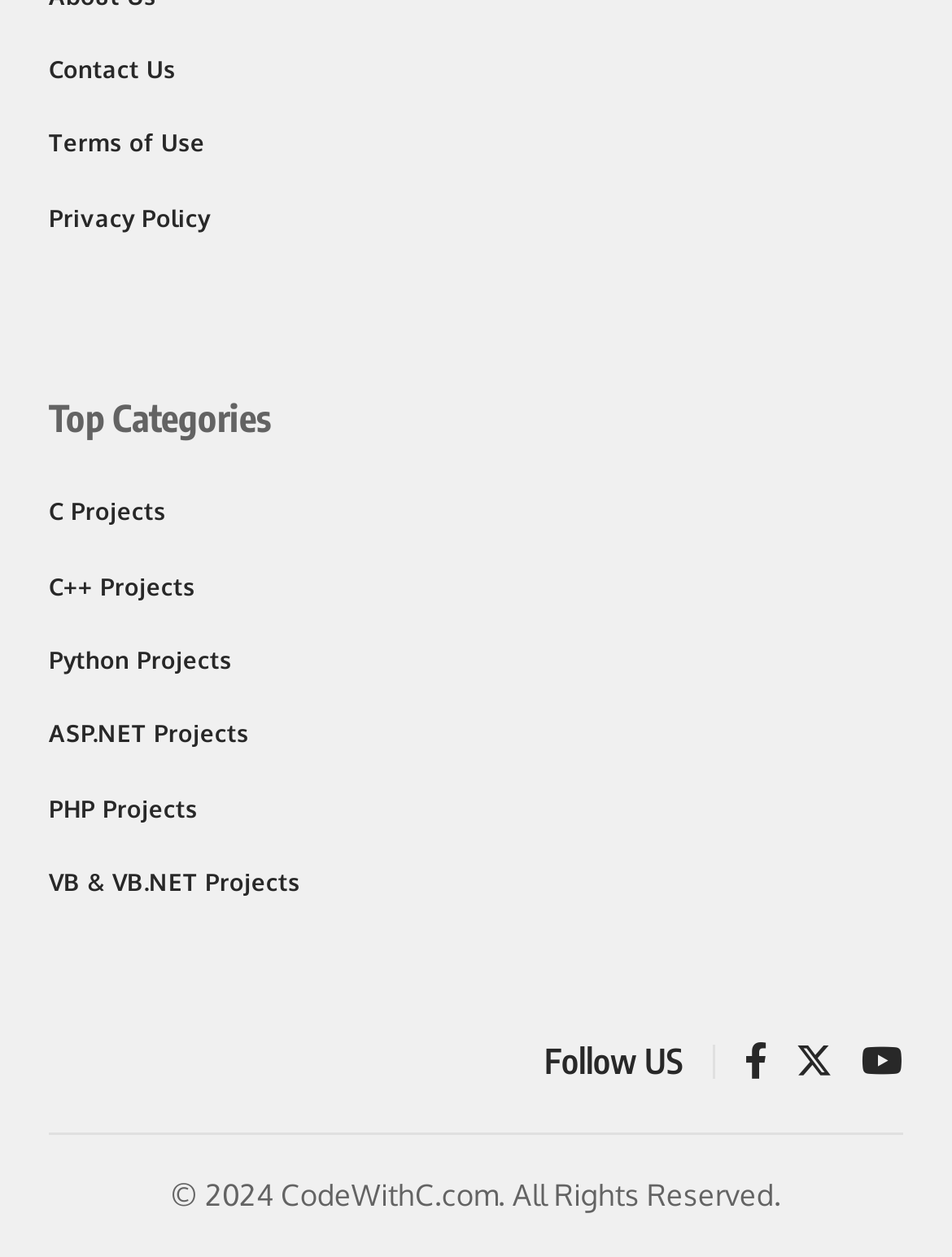Specify the bounding box coordinates of the element's area that should be clicked to execute the given instruction: "view C Projects". The coordinates should be four float numbers between 0 and 1, i.e., [left, top, right, bottom].

[0.051, 0.387, 0.949, 0.436]